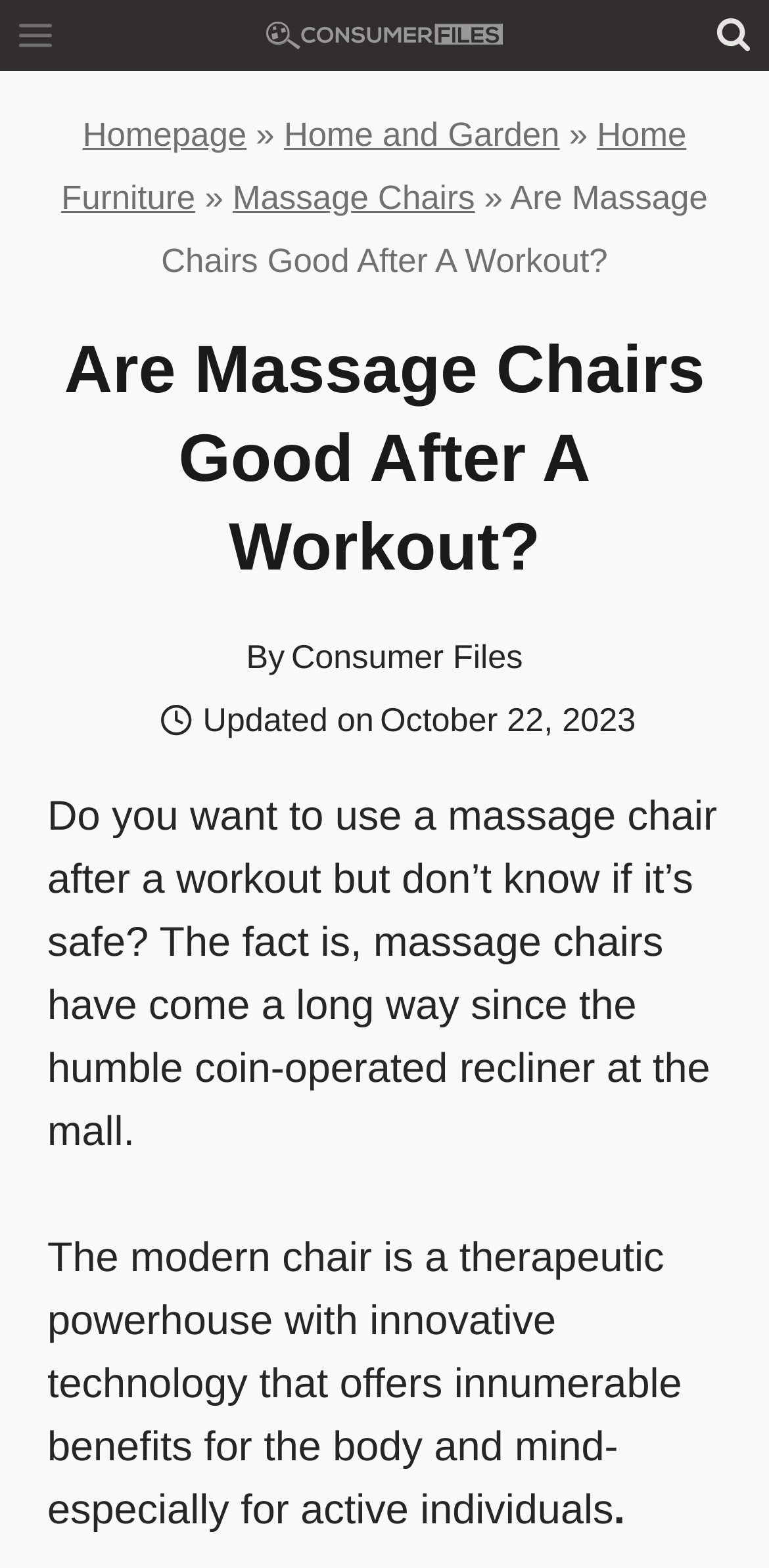Identify the headline of the webpage and generate its text content.

Are Massage Chairs Good After A Workout?